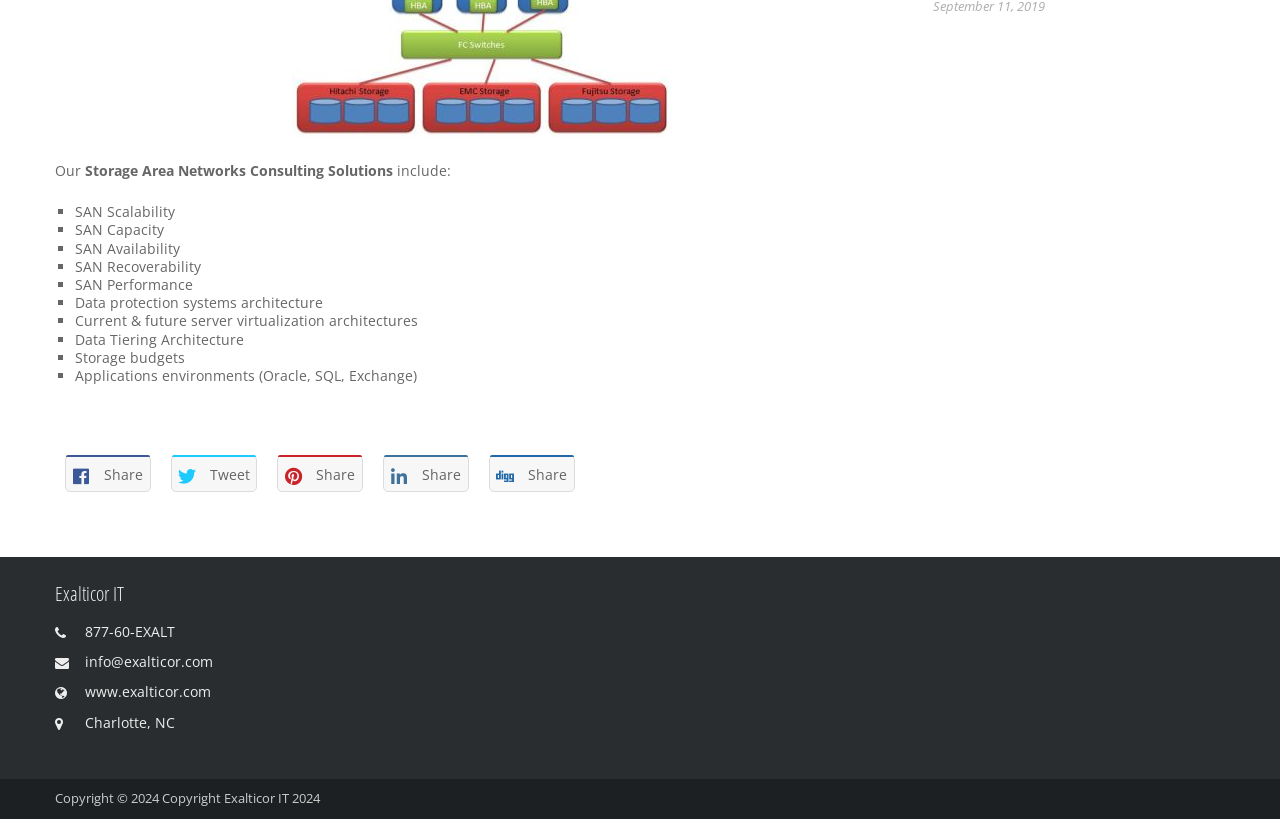Identify the bounding box coordinates for the UI element described as: "Share on Digg Share".

[0.382, 0.556, 0.449, 0.6]